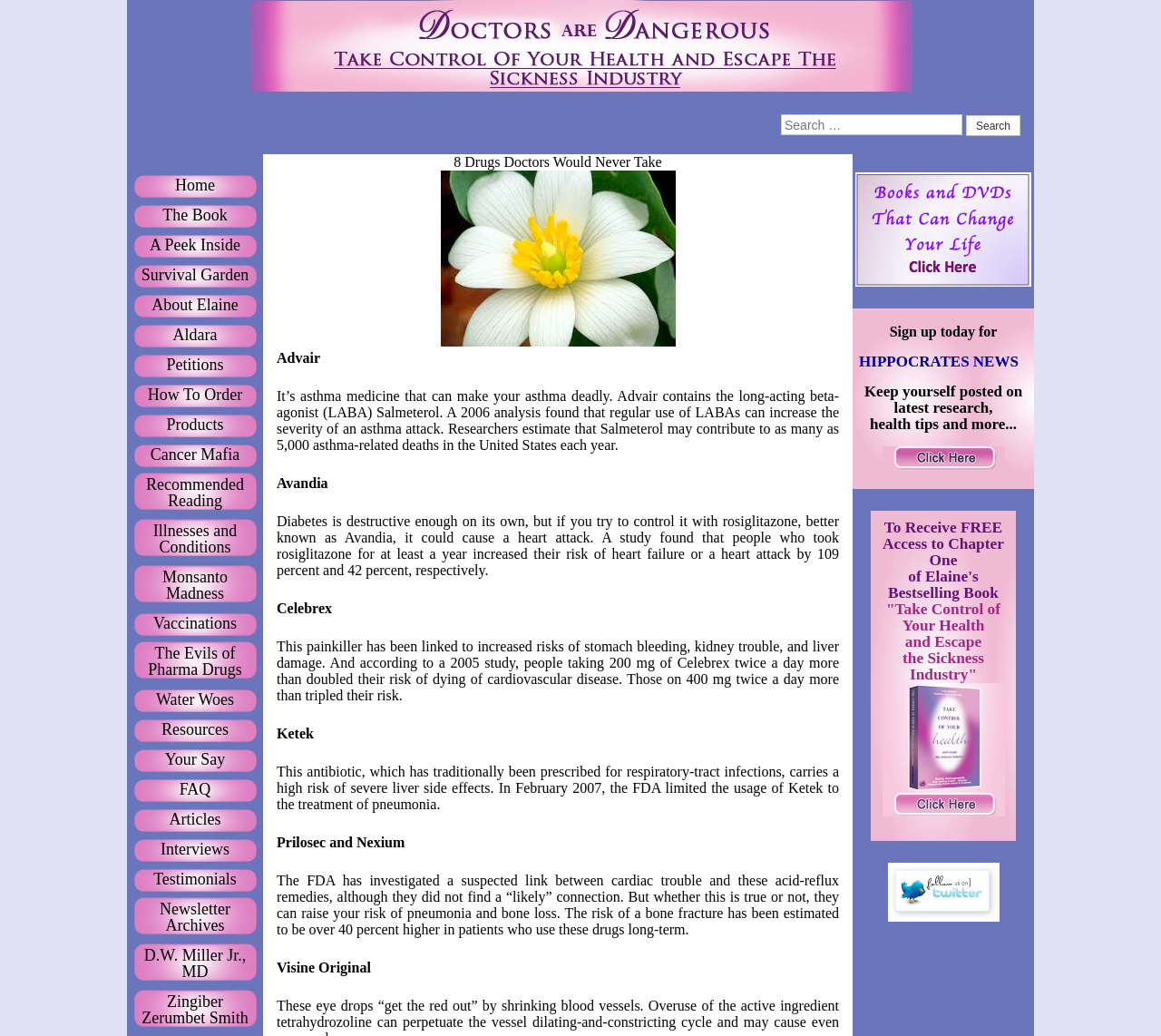Can you find the bounding box coordinates of the area I should click to execute the following instruction: "Read about 'Advair'"?

[0.238, 0.338, 0.276, 0.353]